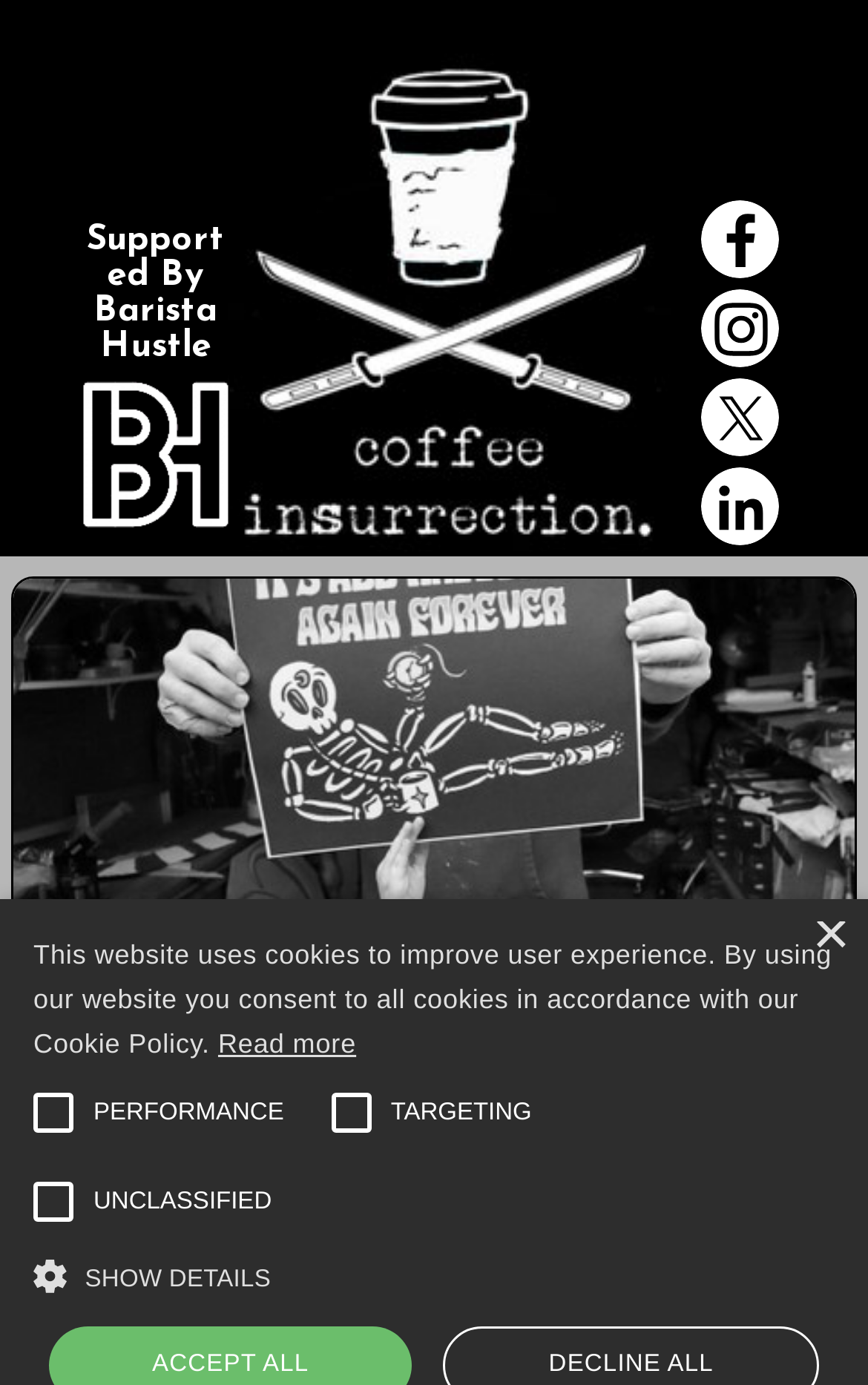Can you determine the bounding box coordinates of the area that needs to be clicked to fulfill the following instruction: "Close the dialog"?

[0.936, 0.665, 0.974, 0.689]